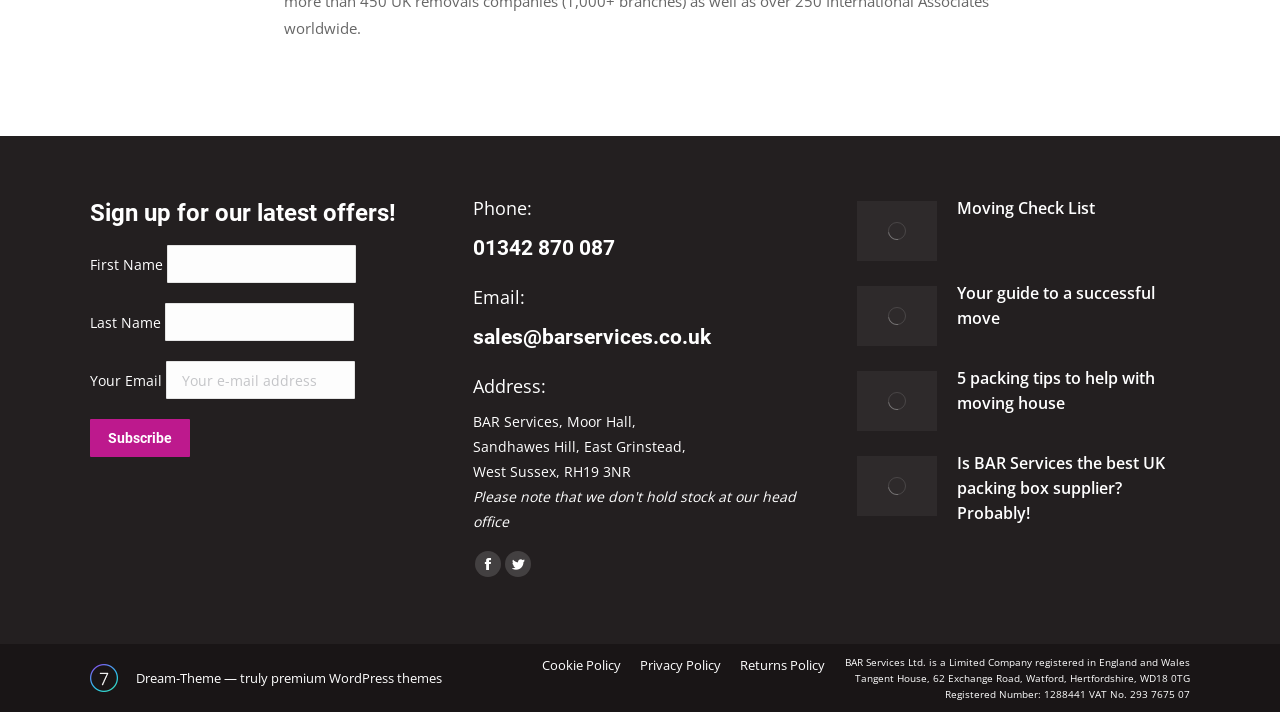Provide the bounding box coordinates of the HTML element this sentence describes: "Privacy Policy". The bounding box coordinates consist of four float numbers between 0 and 1, i.e., [left, top, right, bottom].

[0.5, 0.919, 0.563, 0.951]